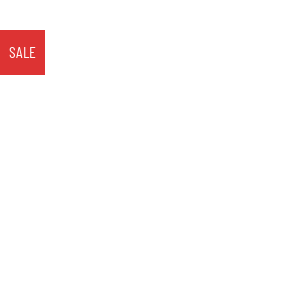Give a one-word or short phrase answer to the question: 
What is the purpose of the 'SALE' tag?

To attract attention to discounted prices